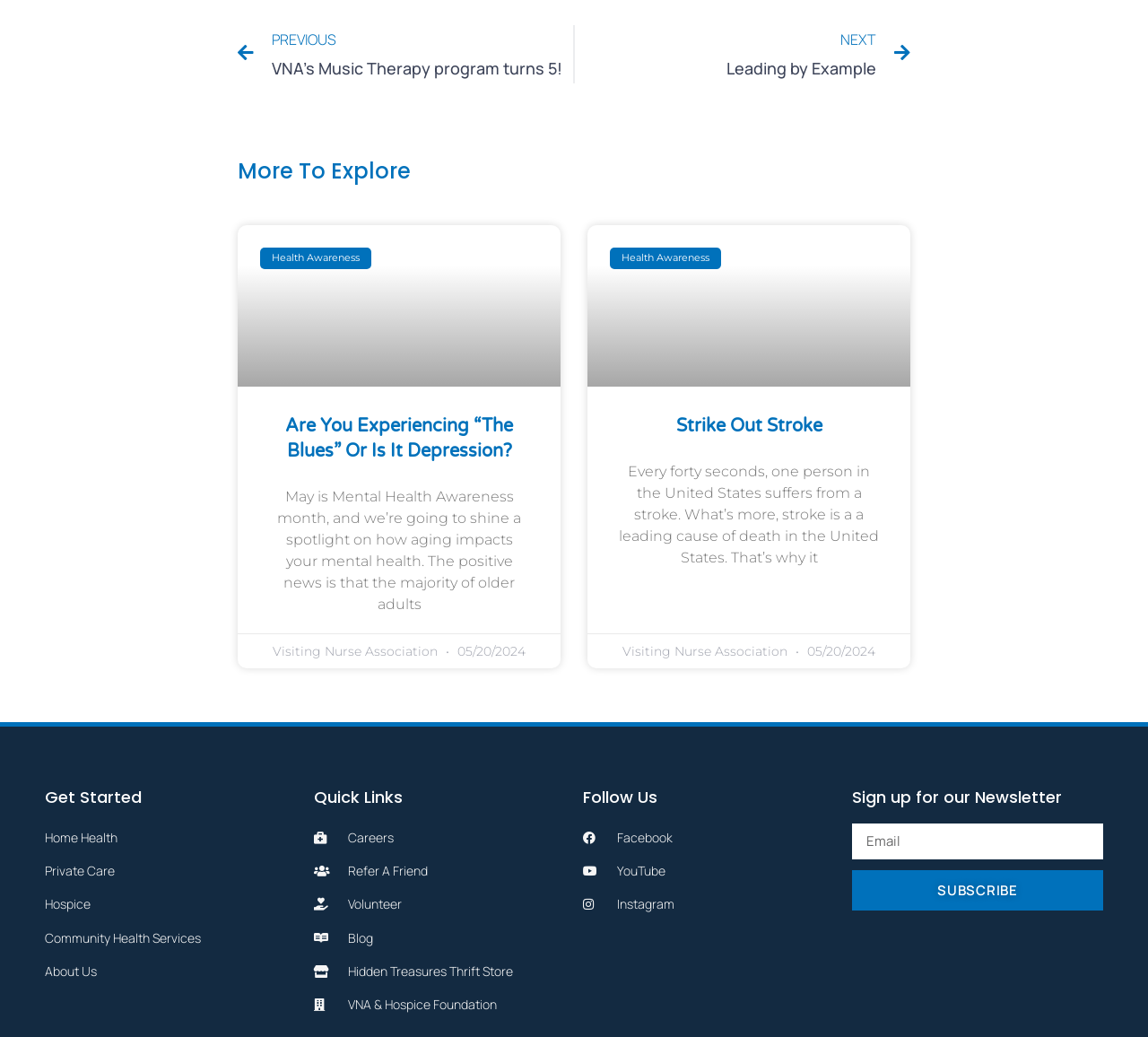What is the name of the organization?
Based on the image, give a concise answer in the form of a single word or short phrase.

Visiting Nurse Association